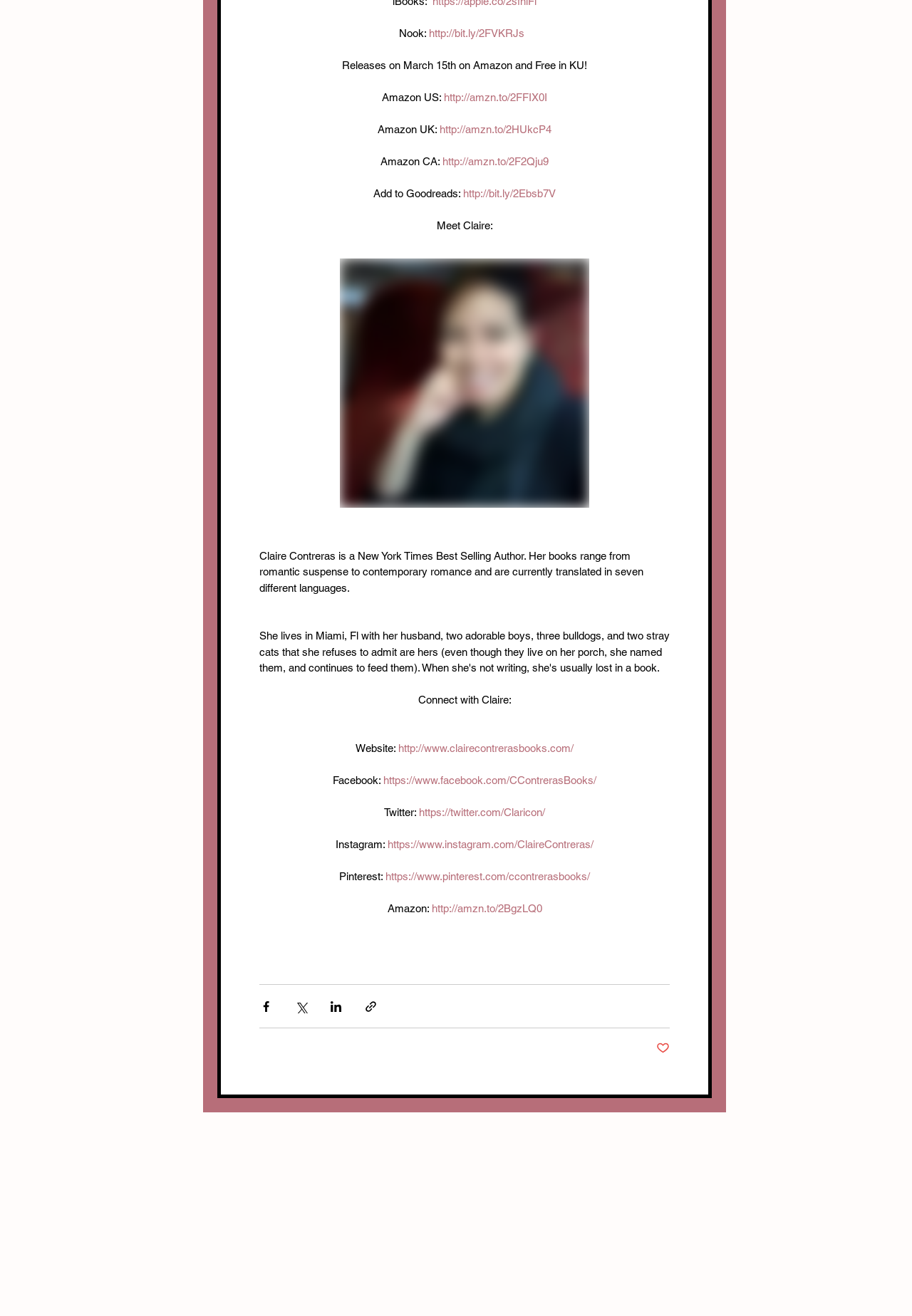What is the profession of Claire Contreras?
Carefully examine the image and provide a detailed answer to the question.

The profession of Claire Contreras can be inferred from the text 'Claire Contreras is a New York Times Best Selling Author.' which is located in the middle of the webpage.